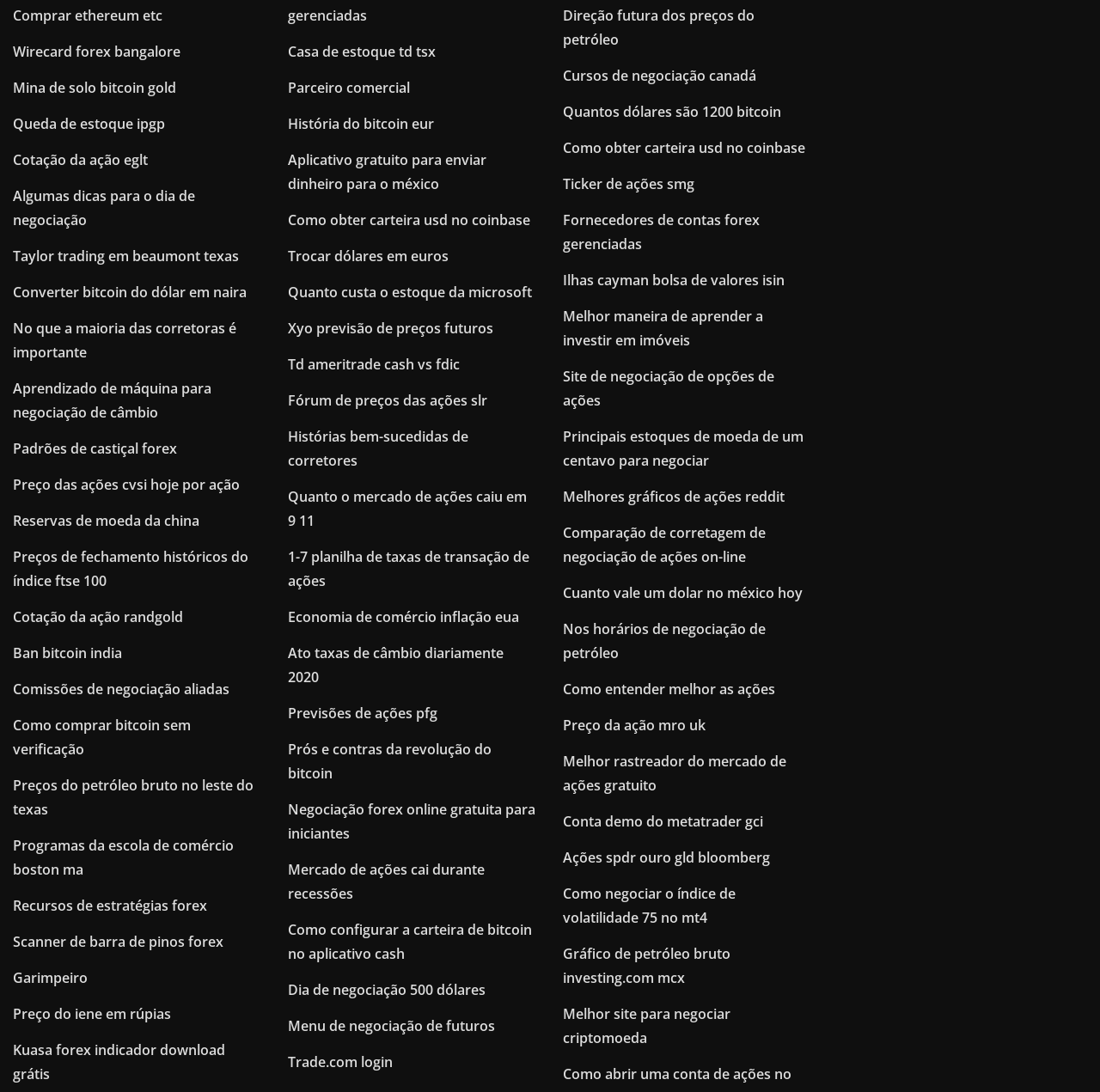Answer the following inquiry with a single word or phrase:
How many links are on this webpage?

Over 90